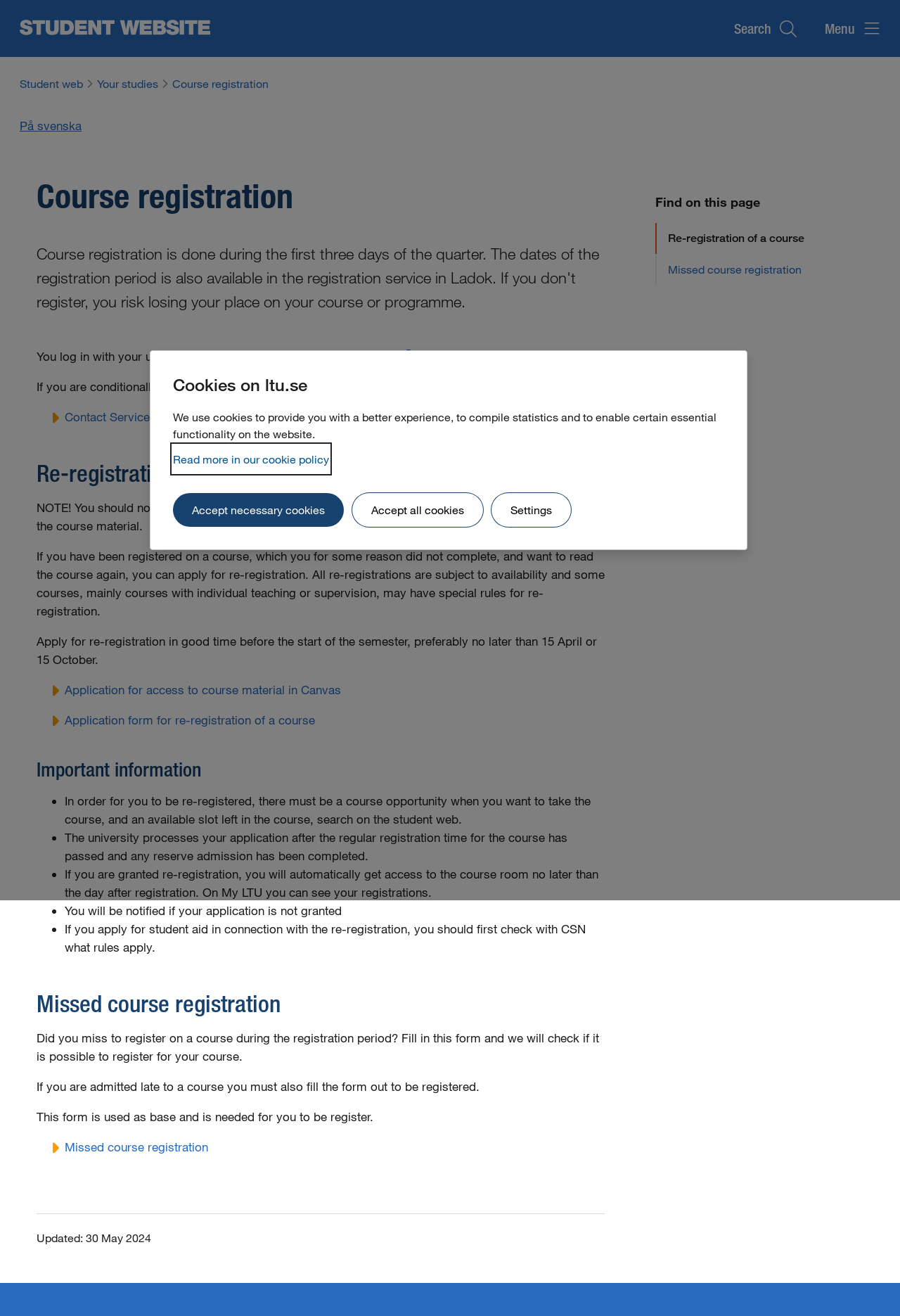Given the webpage screenshot and the description, determine the bounding box coordinates (top-left x, top-left y, bottom-right x, bottom-right y) that define the location of the UI element matching this description: På svenska

[0.022, 0.089, 0.091, 0.103]